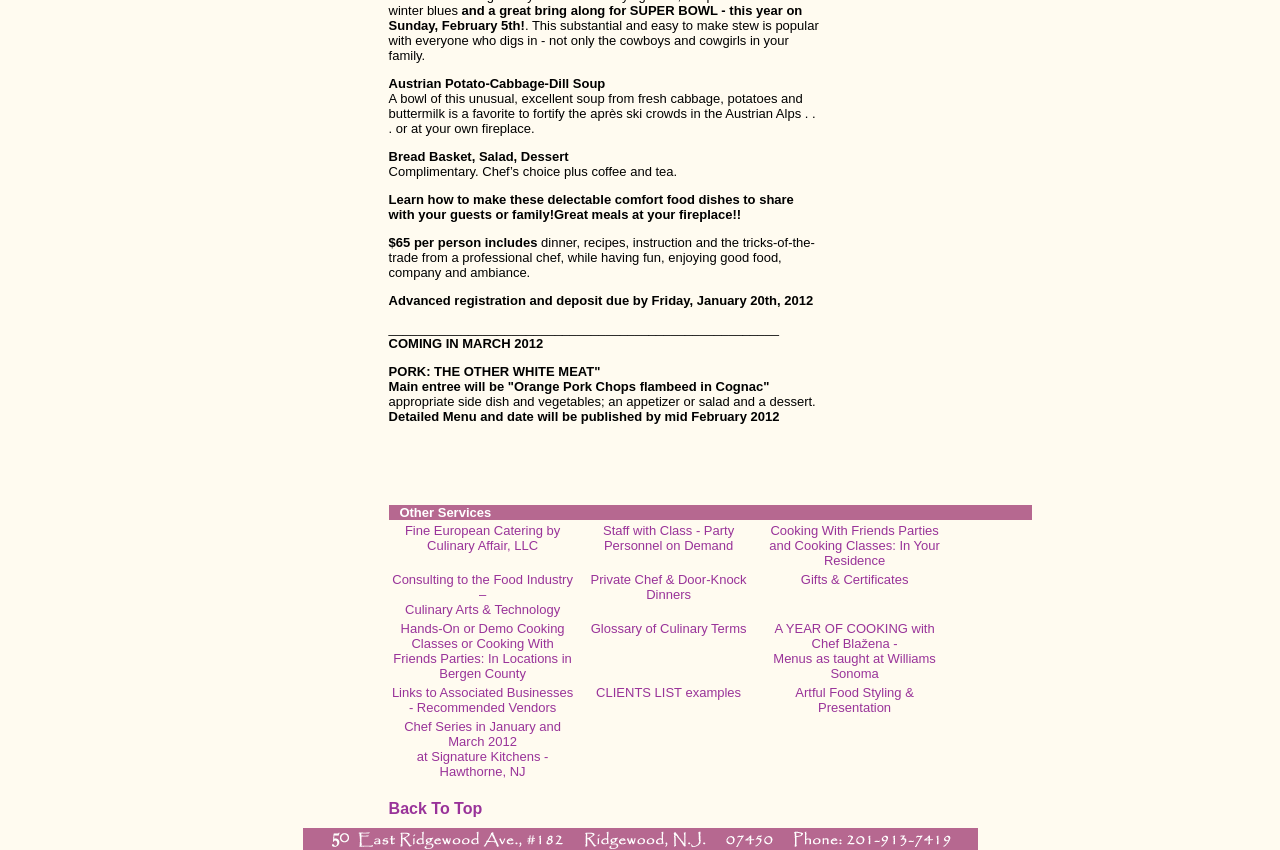Calculate the bounding box coordinates of the UI element given the description: "Gifts & Certificates".

[0.626, 0.673, 0.71, 0.691]